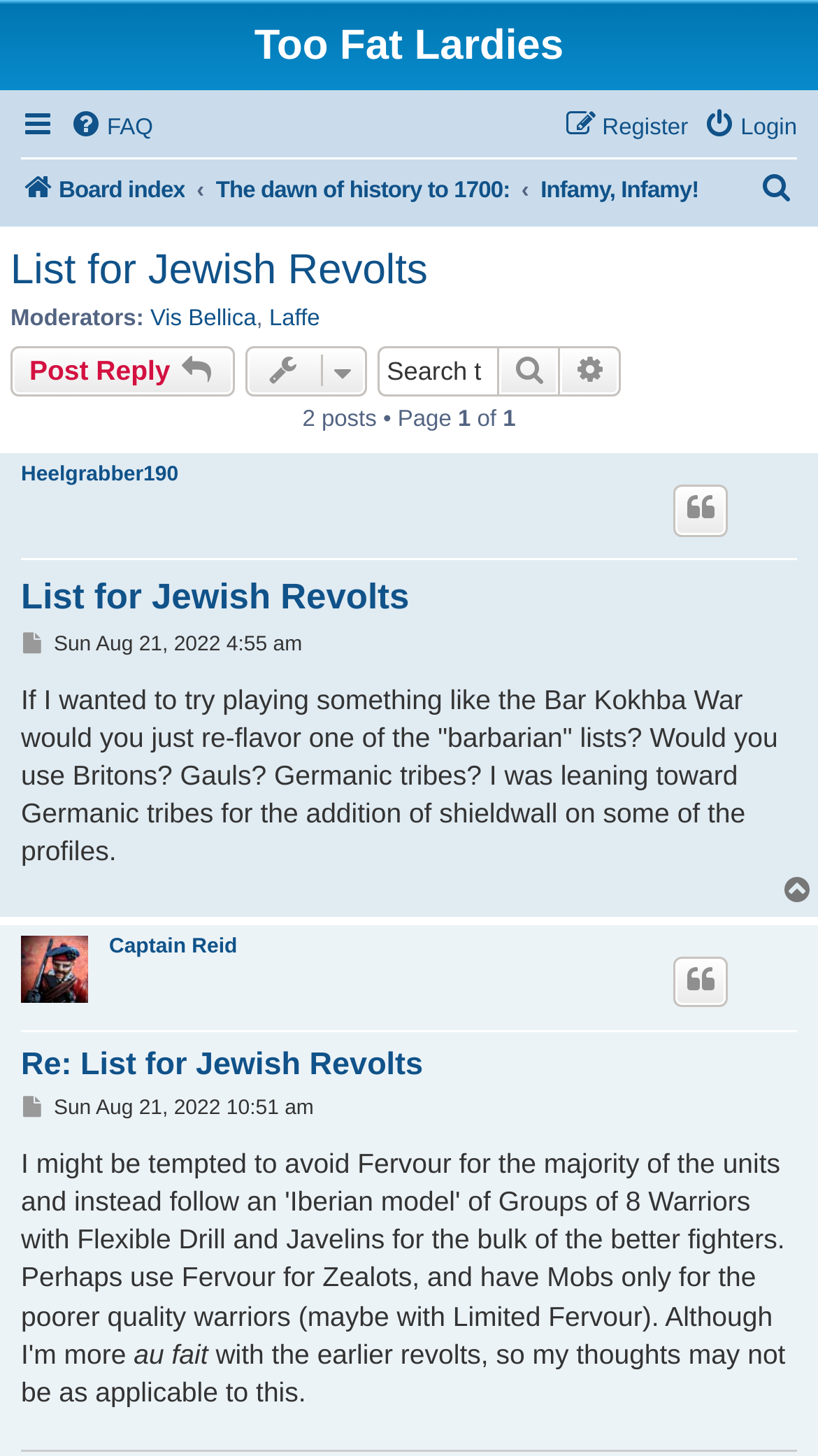Detail the features and information presented on the webpage.

This webpage is a forum discussion page titled "List for Jewish Revolts" on the "Too Fat Lardies" website. At the top, there is a horizontal menubar with links to "FAQ", "Login", and "Register". Below this, there is another horizontal menubar with links to "Board index", "The dawn of history to 1700:", "Infamy, Infamy!", and "Search".

The main content of the page is a discussion thread with multiple posts. The first post is by a moderator, "Vis Bellica", and "Laffe", and it has a "Post Reply" button below it. There is also a "Topic tools" section and a search bar.

The discussion thread has two main posts, each with a heading "List for Jewish Revolts". The first post asks about playing a game related to the Bar Kokhba War and suggests using Germanic tribes. The second post is a response to the first one, and it mentions being familiar with earlier revolts.

Each post has a timestamp, and there are links to "Quote" and "Post" above and below each post. There are also user avatars and links to user profiles. At the bottom of the page, there is a link to "Top".